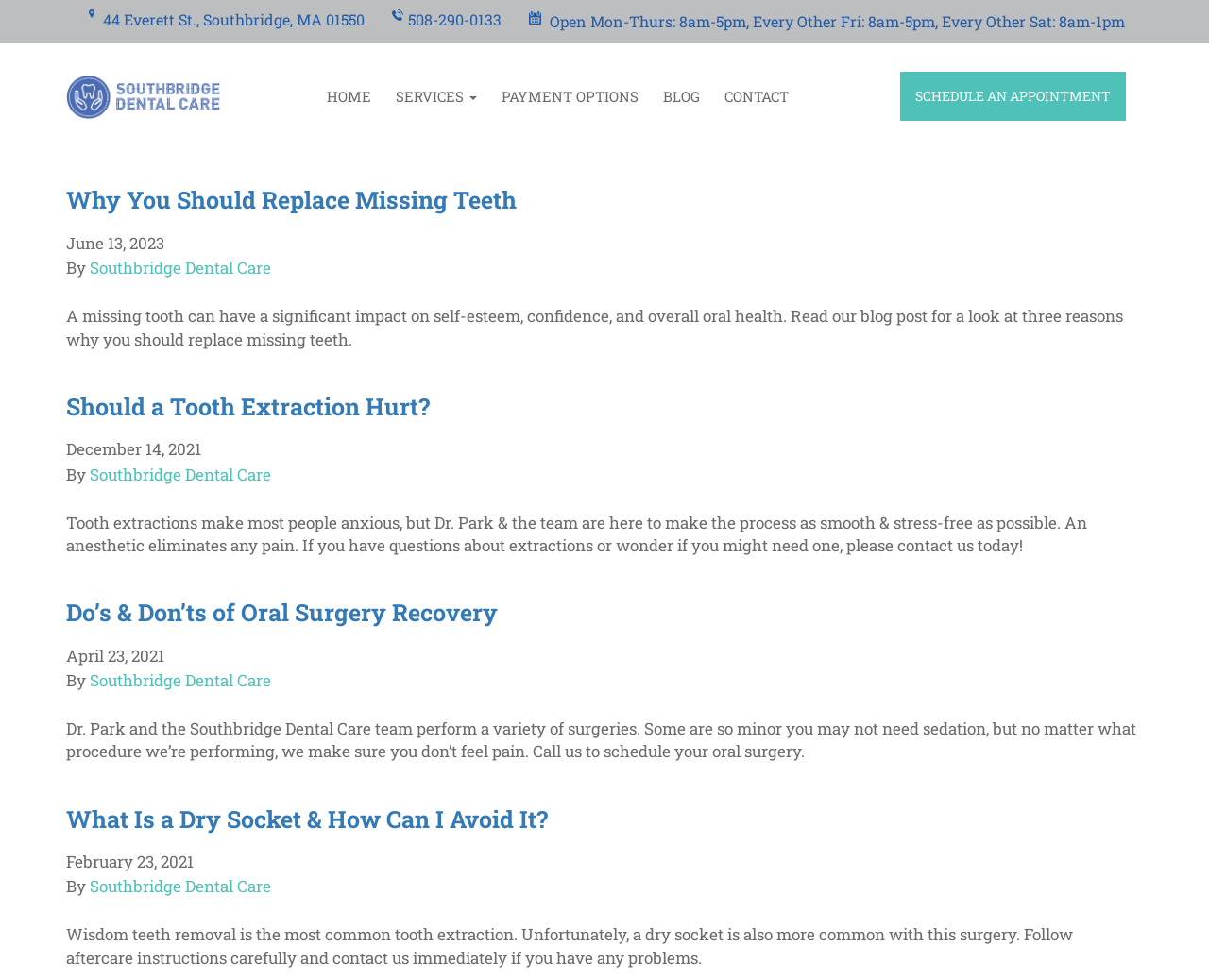Indicate the bounding box coordinates of the element that needs to be clicked to satisfy the following instruction: "Schedule an appointment". The coordinates should be four float numbers between 0 and 1, i.e., [left, top, right, bottom].

[0.745, 0.074, 0.931, 0.124]